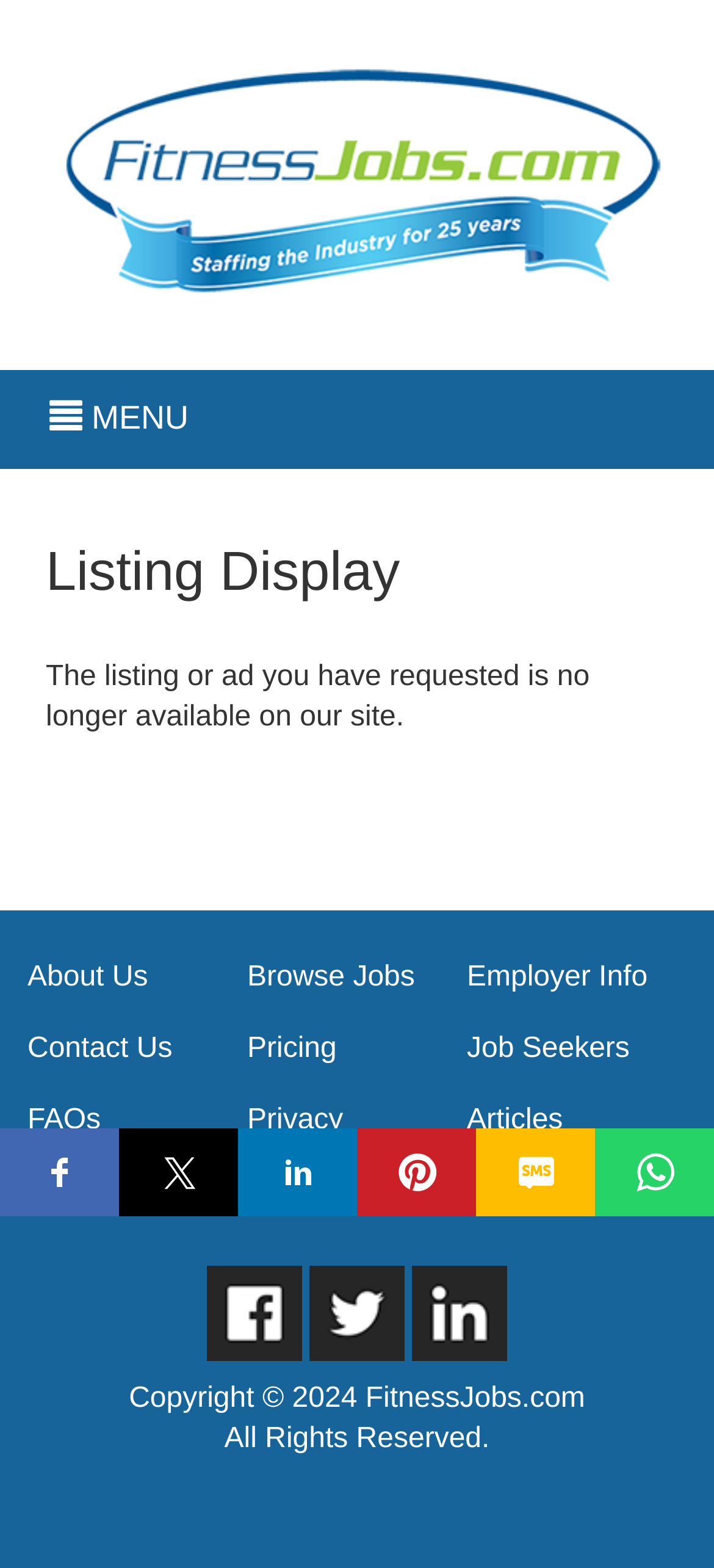What is the copyright year?
Look at the image and respond to the question as thoroughly as possible.

The copyright year is 2024, as stated in the StaticText element with the text 'Copyright © 2024'.